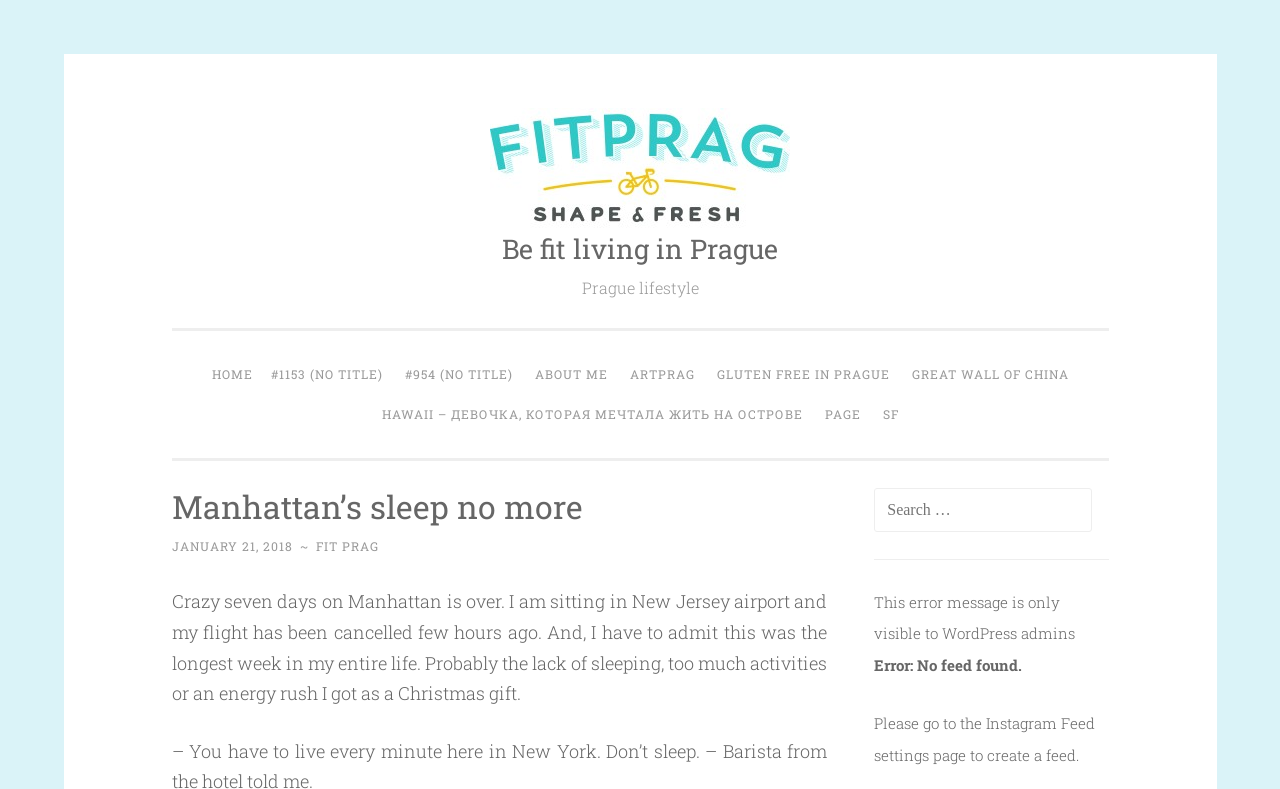What is the purpose of the search box?
Please provide a single word or phrase in response based on the screenshot.

To search the blog